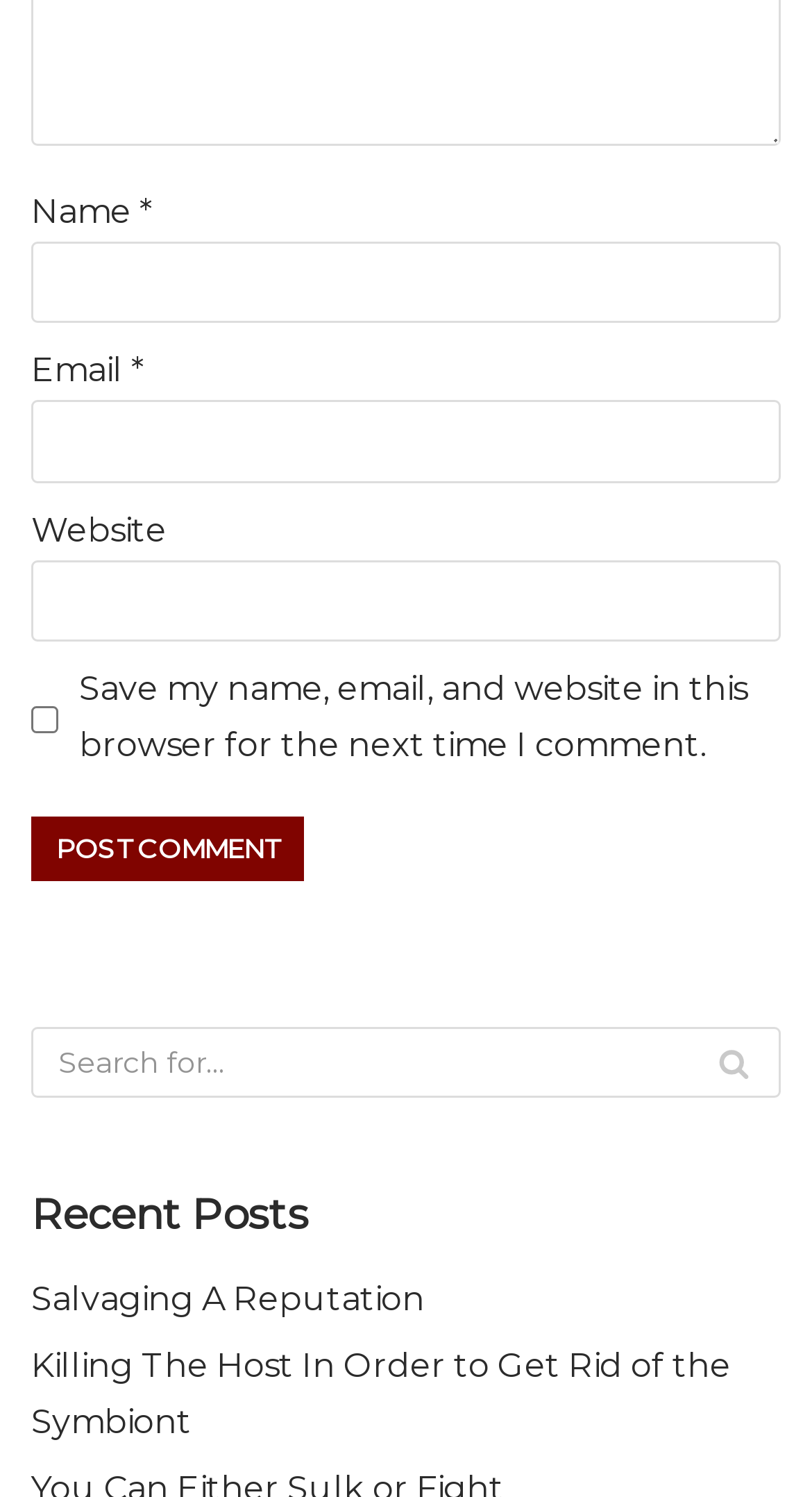Please determine the bounding box coordinates of the element's region to click for the following instruction: "Click the Post Comment button".

[0.038, 0.546, 0.374, 0.589]